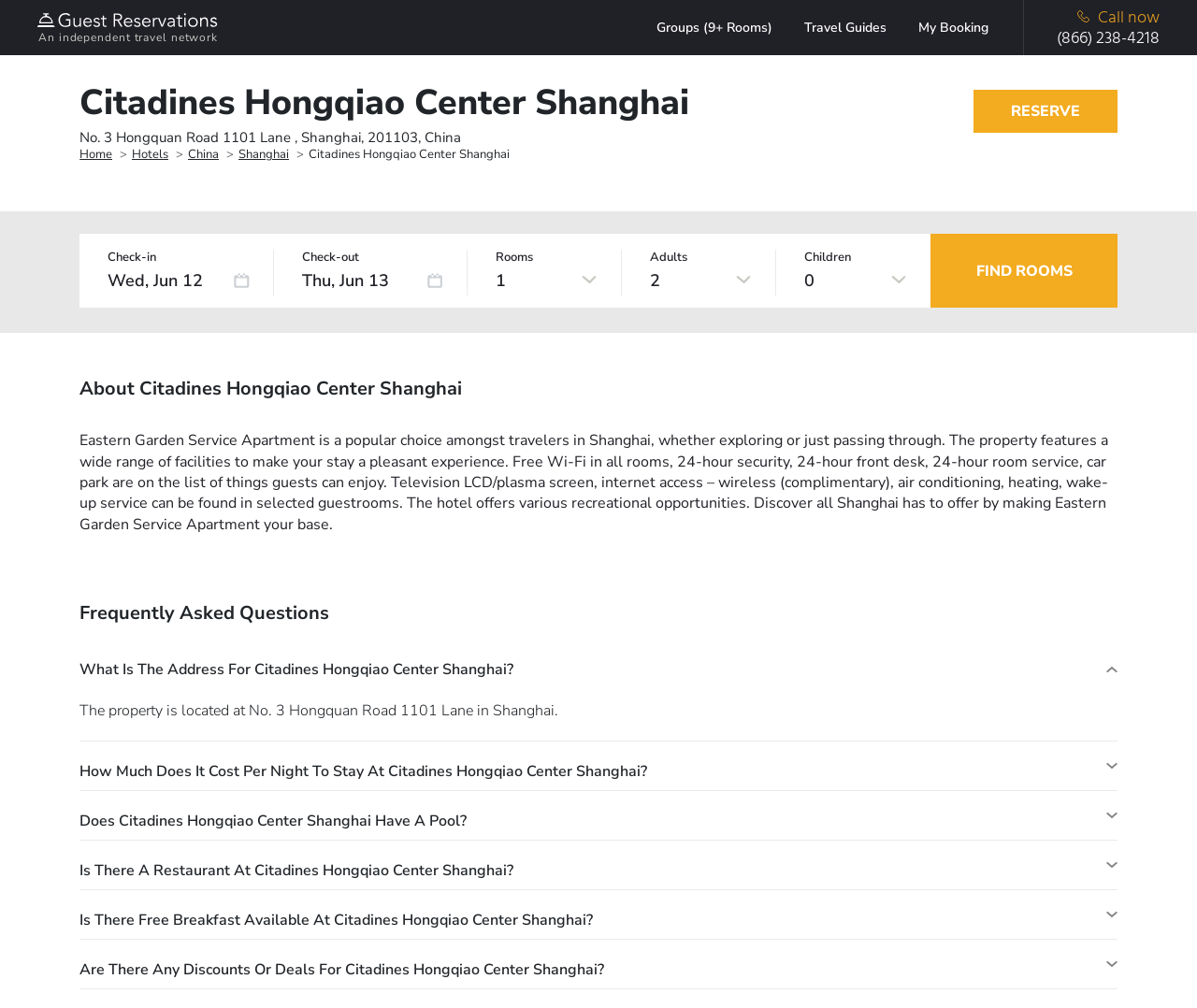Kindly determine the bounding box coordinates of the area that needs to be clicked to fulfill this instruction: "Click the 'RESERVE' button".

[0.813, 0.089, 0.934, 0.132]